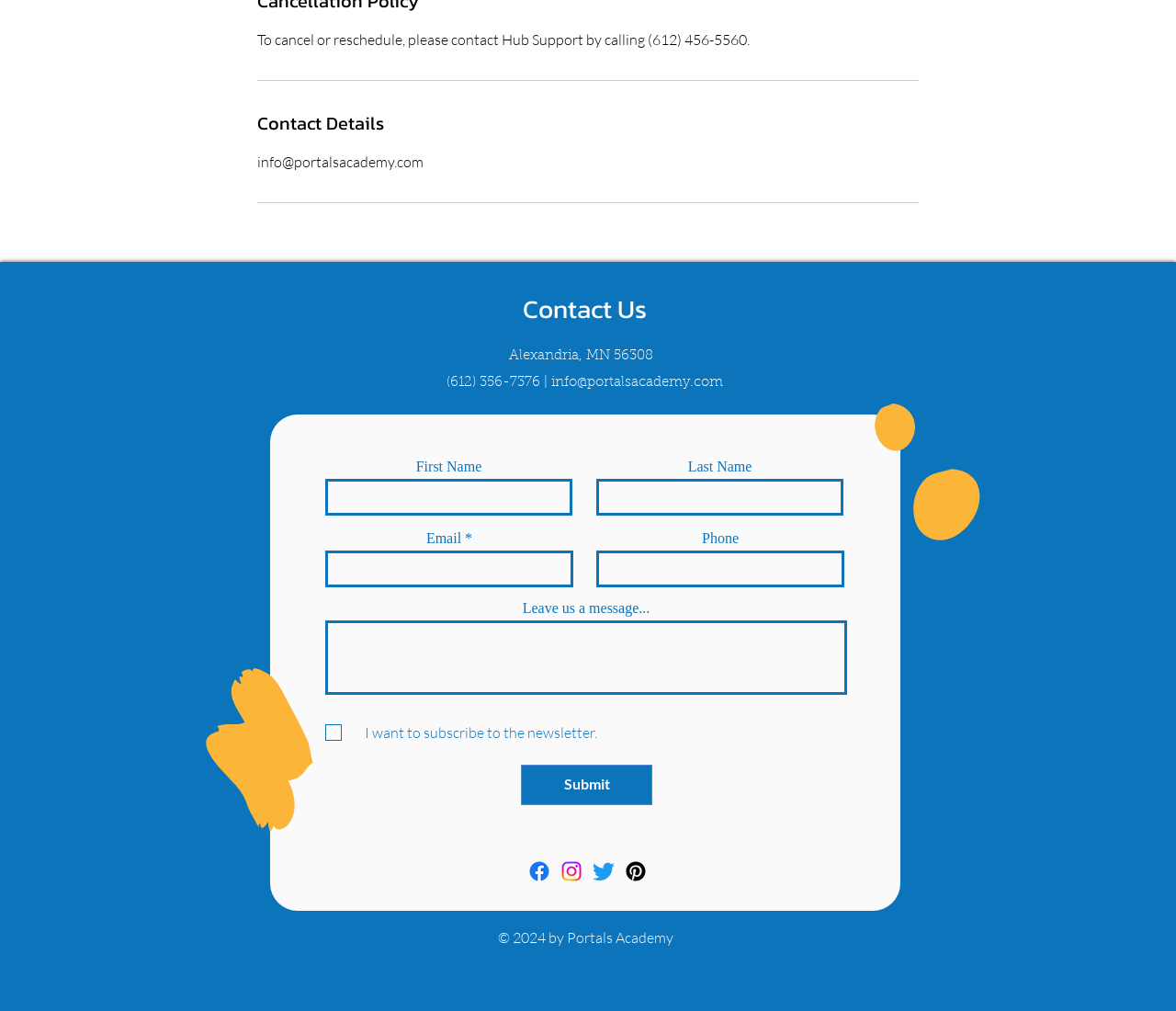Determine the bounding box coordinates for the HTML element described here: "aria-label="Pinterest"".

[0.53, 0.849, 0.552, 0.874]